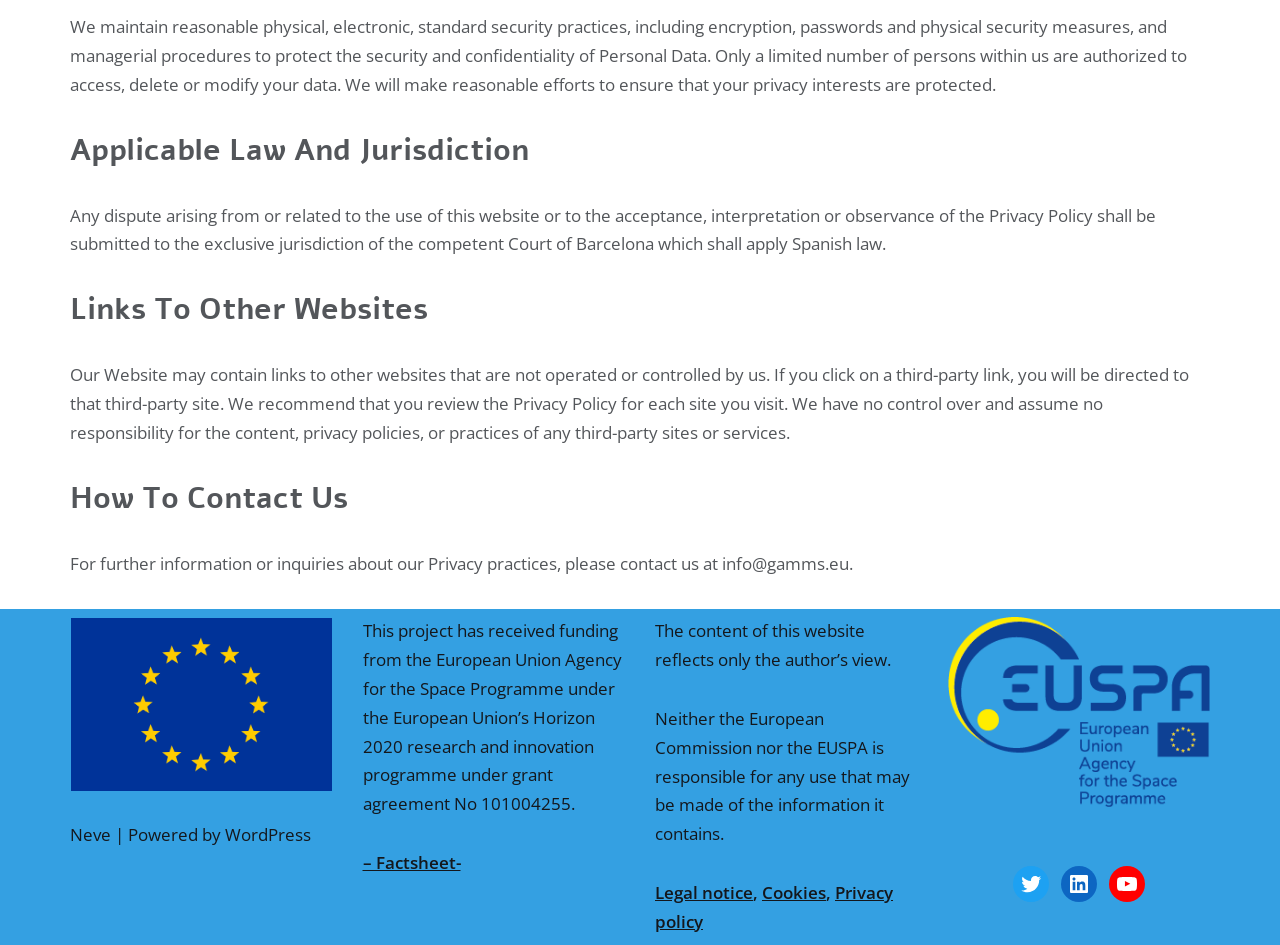Please predict the bounding box coordinates of the element's region where a click is necessary to complete the following instruction: "Click on 'Cookies'". The coordinates should be represented by four float numbers between 0 and 1, i.e., [left, top, right, bottom].

[0.595, 0.932, 0.645, 0.957]